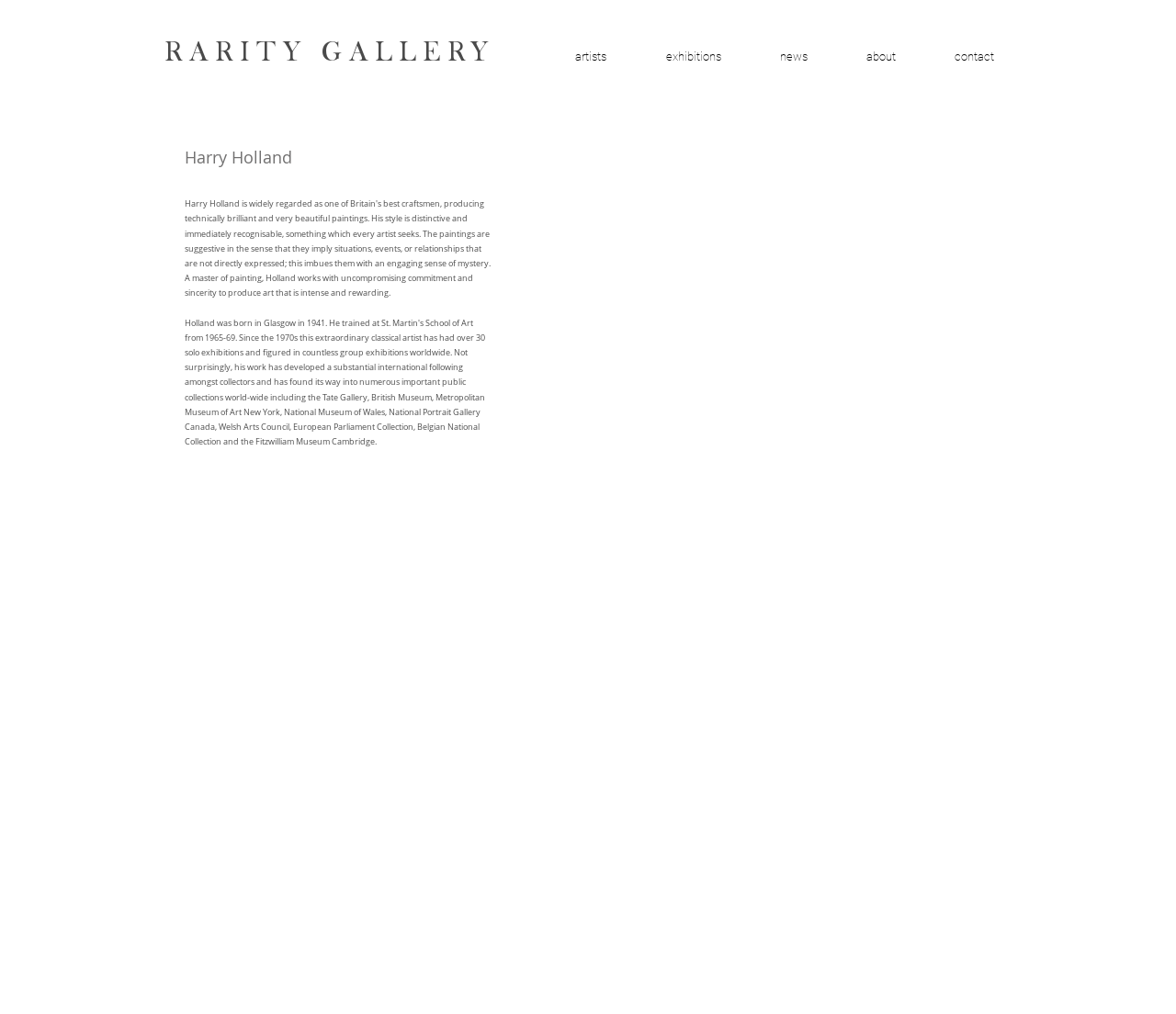Summarize the webpage in an elaborate manner.

The webpage is titled "Harry Holland| Rarity Gallery" and features a prominent heading "RARITY GALLERY" at the top left corner. Below this heading, there is a navigation menu labeled "Site" that spans across the top of the page, containing five links: "artists", "exhibitions", "news", "about", and "contact", arranged from left to right.

The main content area is divided into two sections. The top section features a heading "Harry Holland" positioned near the top left corner. Below this heading, there is a small, non-descriptive text element containing a single whitespace character.

There are no images on the page. The overall structure of the webpage is simple, with a clear hierarchy of headings and navigation elements.